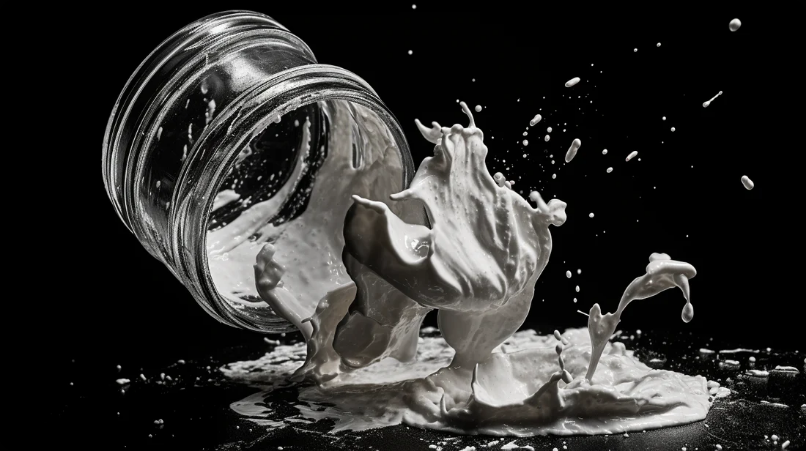Elaborate on all the features and components visible in the image.

The image features a dynamic scene of a glass jar spilling creamy moisturizer, creating a striking visual on a contrast-rich black background. The jar, positioned at an angle, appears to be in the process of tipping over, with its contents dramatically splashing outwards. The smooth, textured cream is frozen in mid-air, illustrating the viscosity and richness of the product, while droplets of the moisturizer scatter like tiny pearls. This captivating imagery suggests the innovative and high-performance nature of future skincare products, potentially aligning with themes of modern moisturizer technology and personalized formulation trends that focus on efficacy and visual appeal.